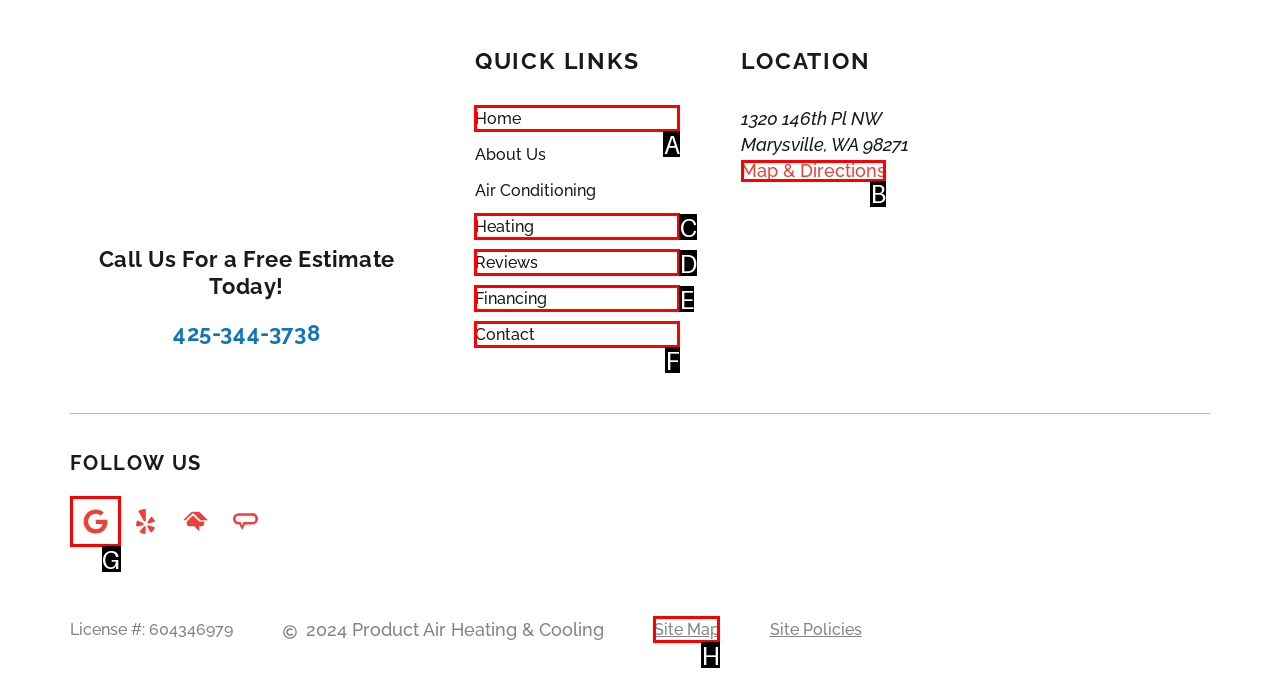Find the HTML element to click in order to complete this task: Get directions to the location
Answer with the letter of the correct option.

B